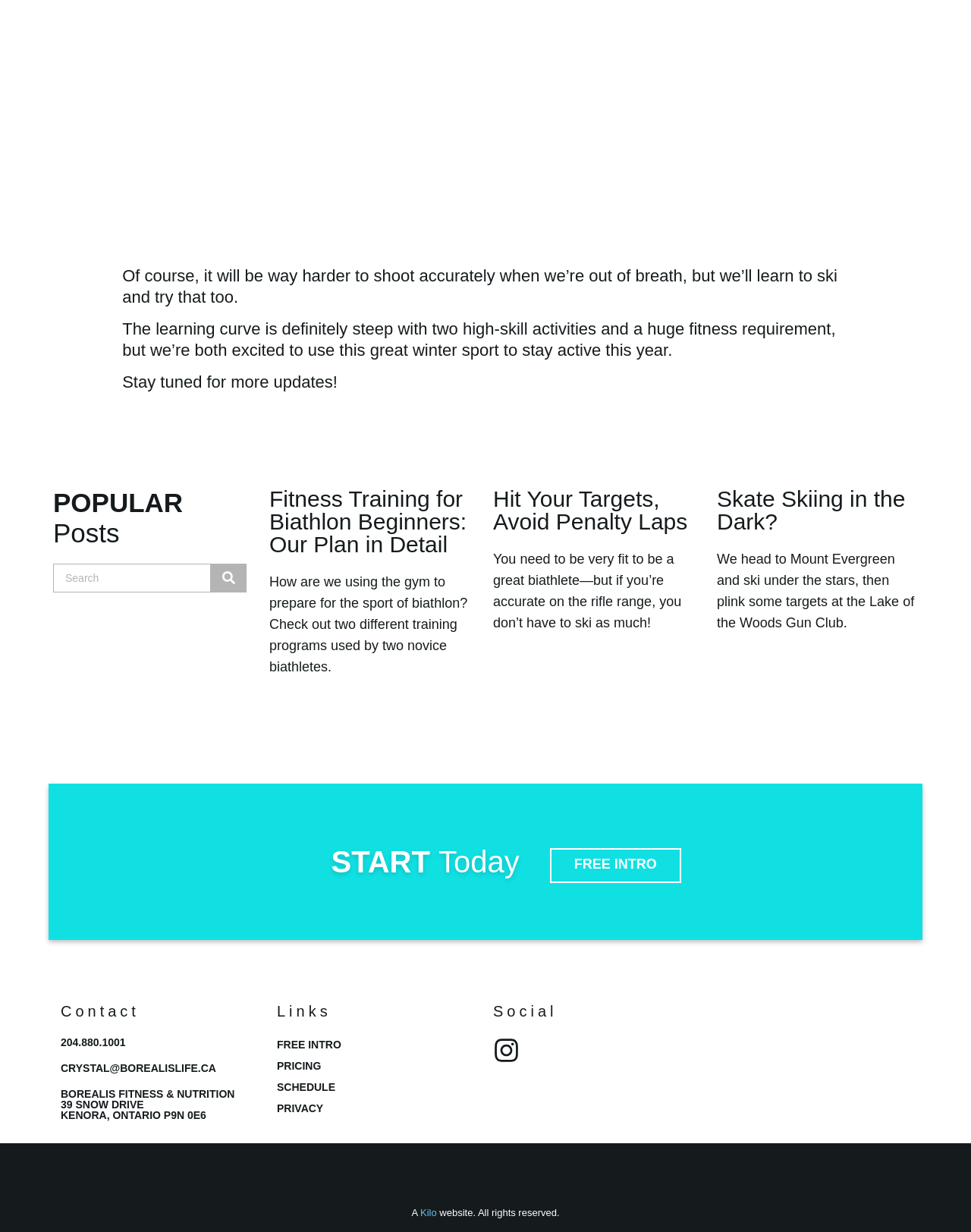Ascertain the bounding box coordinates for the UI element detailed here: "FREE INTRO". The coordinates should be provided as [left, top, right, bottom] with each value being a float between 0 and 1.

[0.285, 0.842, 0.492, 0.854]